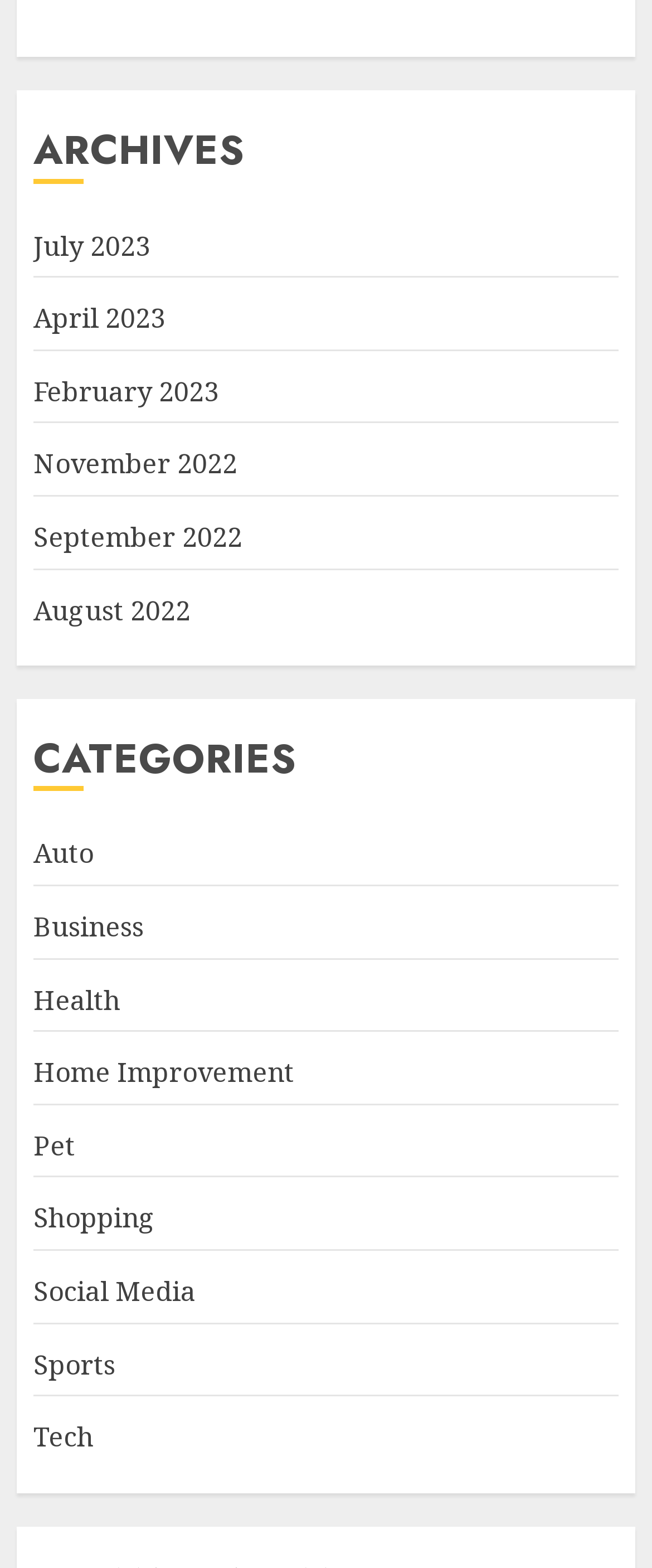Analyze the image and deliver a detailed answer to the question: Are there more archives or categories?

I compared the number of links under the 'ARCHIVES' heading (7) with the number of links under the 'CATEGORIES' heading (10) and found that there are more categories than archives.